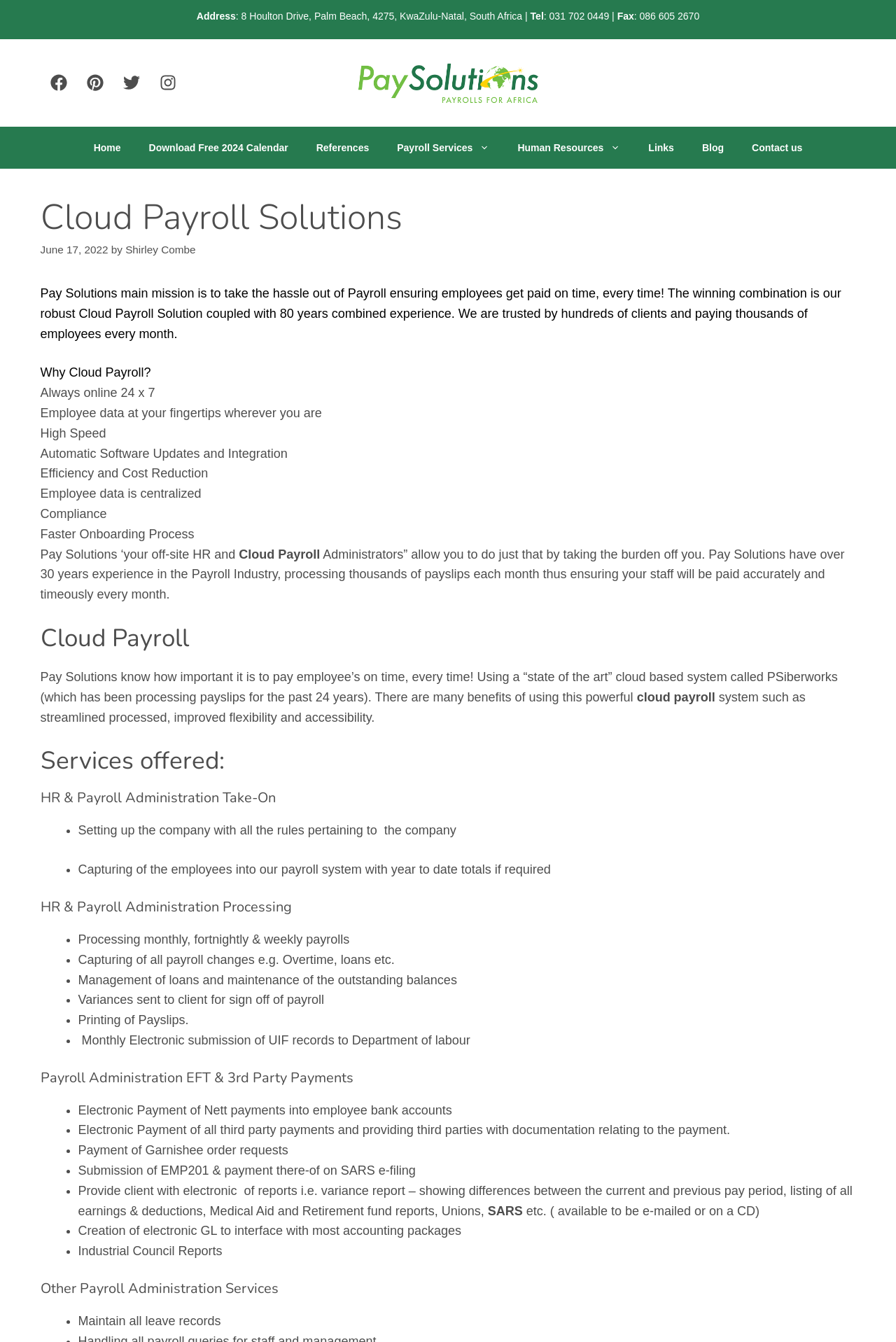Find the bounding box coordinates of the element's region that should be clicked in order to follow the given instruction: "Click on the 'Contact us' link". The coordinates should consist of four float numbers between 0 and 1, i.e., [left, top, right, bottom].

[0.823, 0.095, 0.911, 0.126]